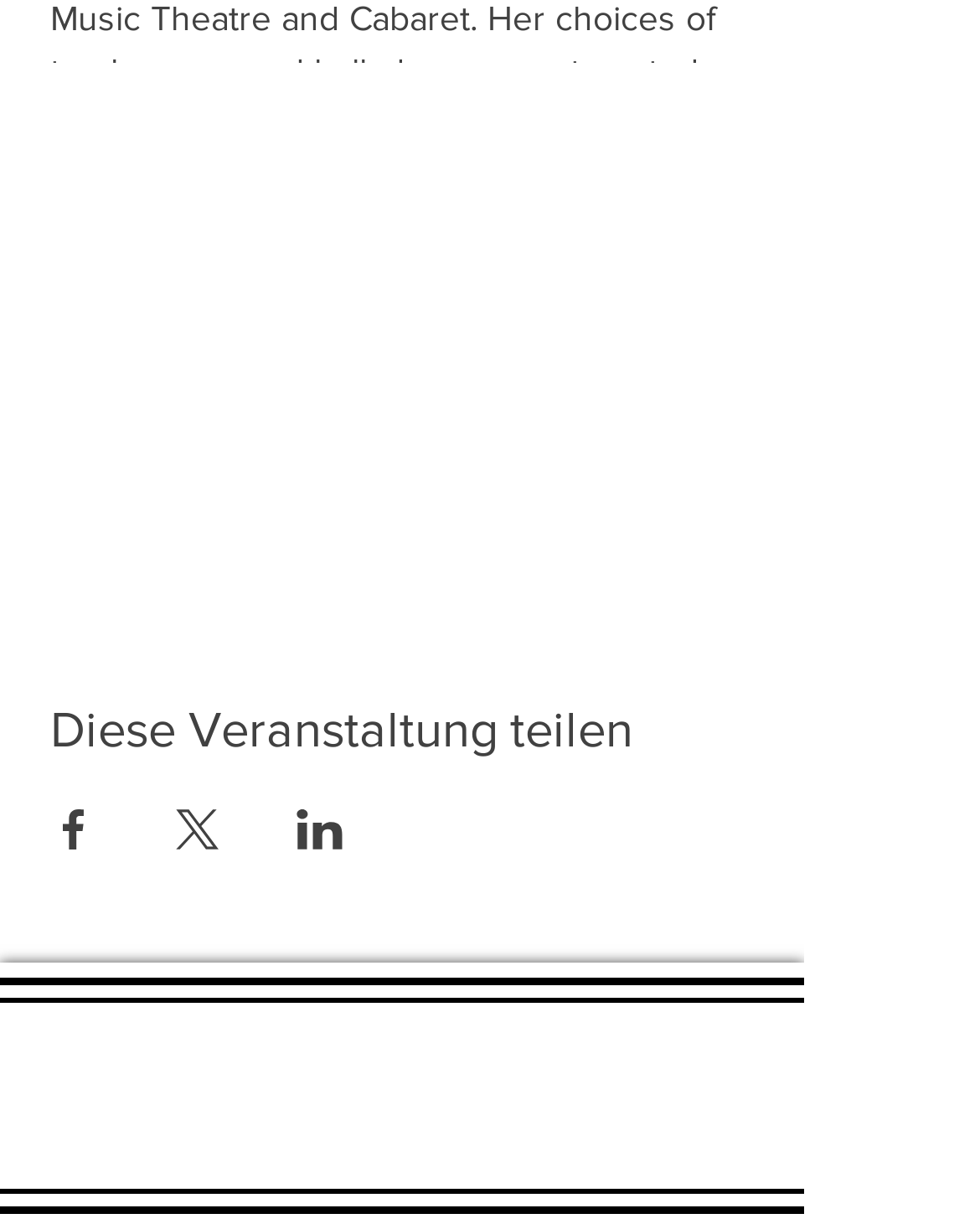Find the bounding box coordinates of the element to click in order to complete the given instruction: "View Facebook Event."

[0.051, 0.772, 0.308, 0.804]